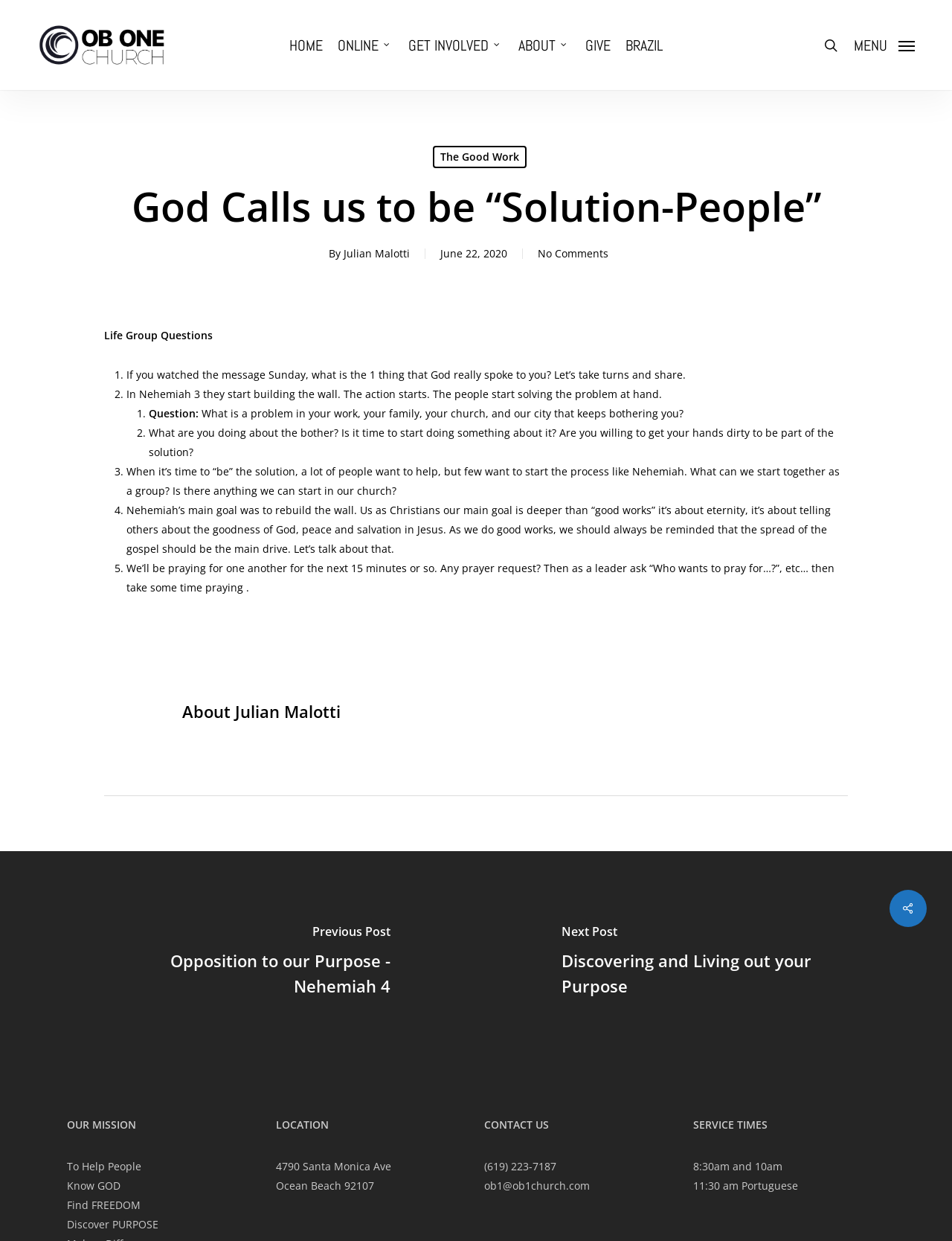Please provide the bounding box coordinates for the element that needs to be clicked to perform the following instruction: "Search for something". The coordinates should be given as four float numbers between 0 and 1, i.e., [left, top, right, bottom].

[0.863, 0.03, 0.882, 0.042]